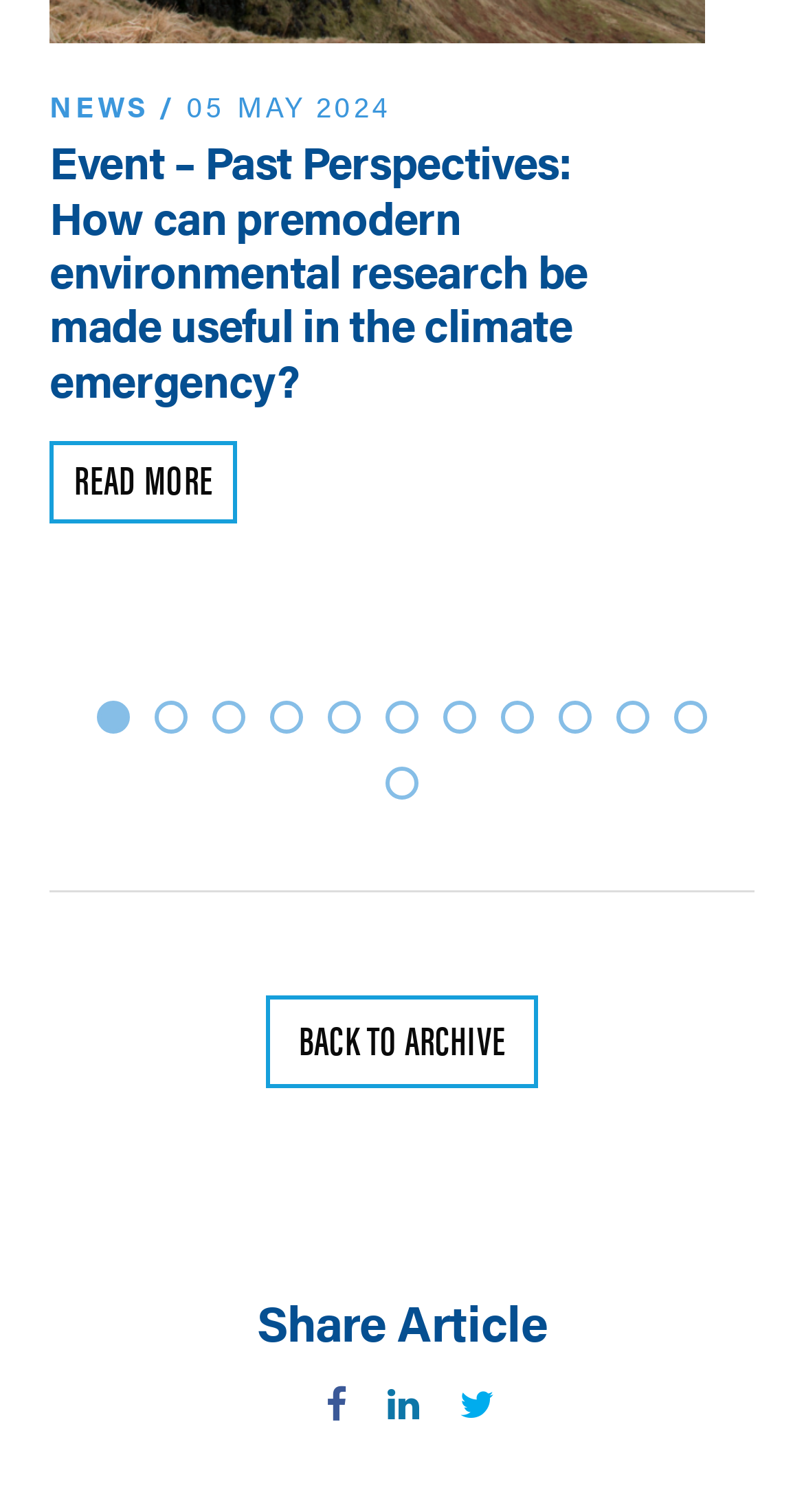Answer the question with a single word or phrase: 
What is the title of the event?

Past Perspectives